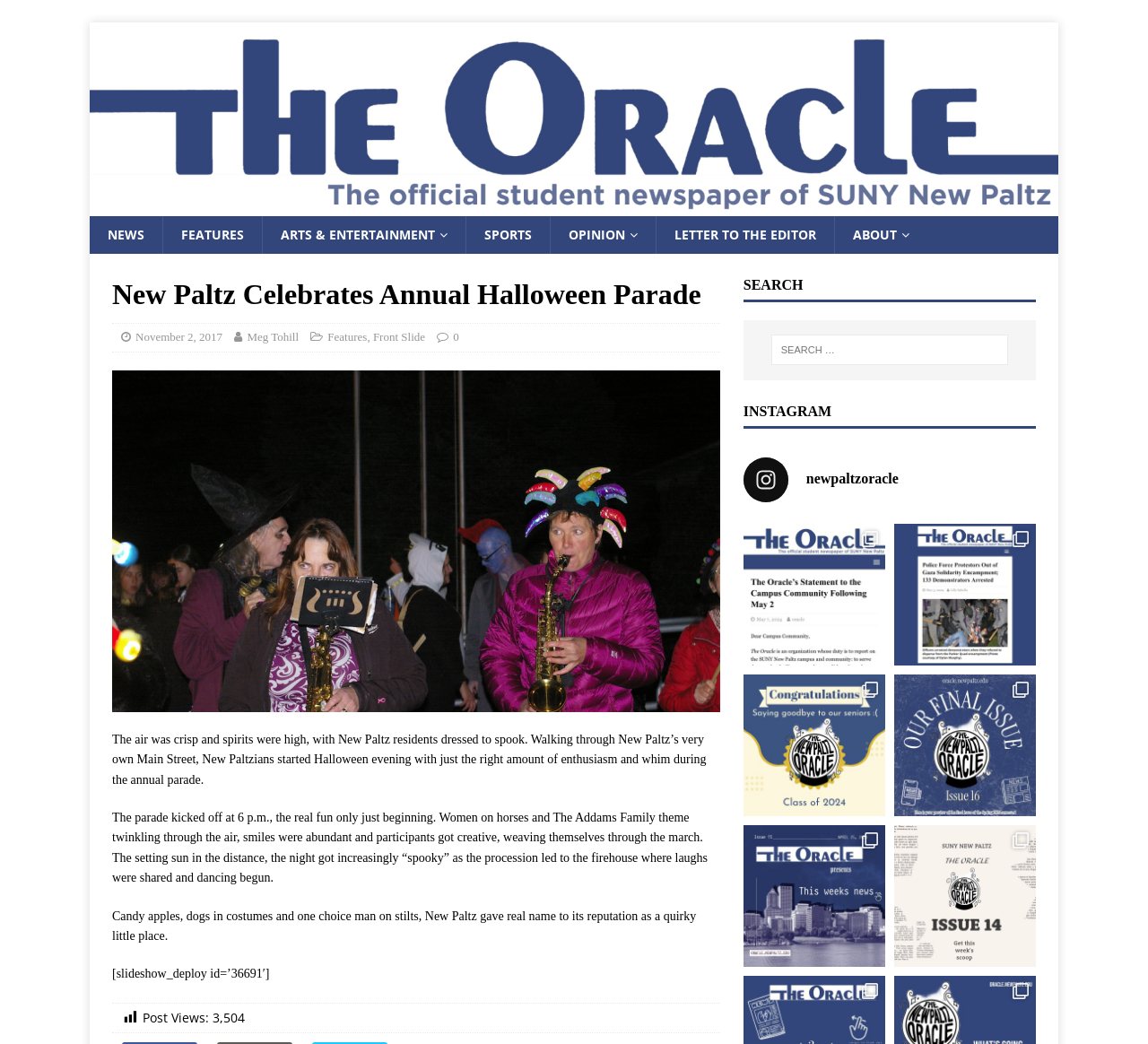Please find the bounding box coordinates of the element's region to be clicked to carry out this instruction: "Read the full statement about amnesty".

[0.647, 0.501, 0.771, 0.637]